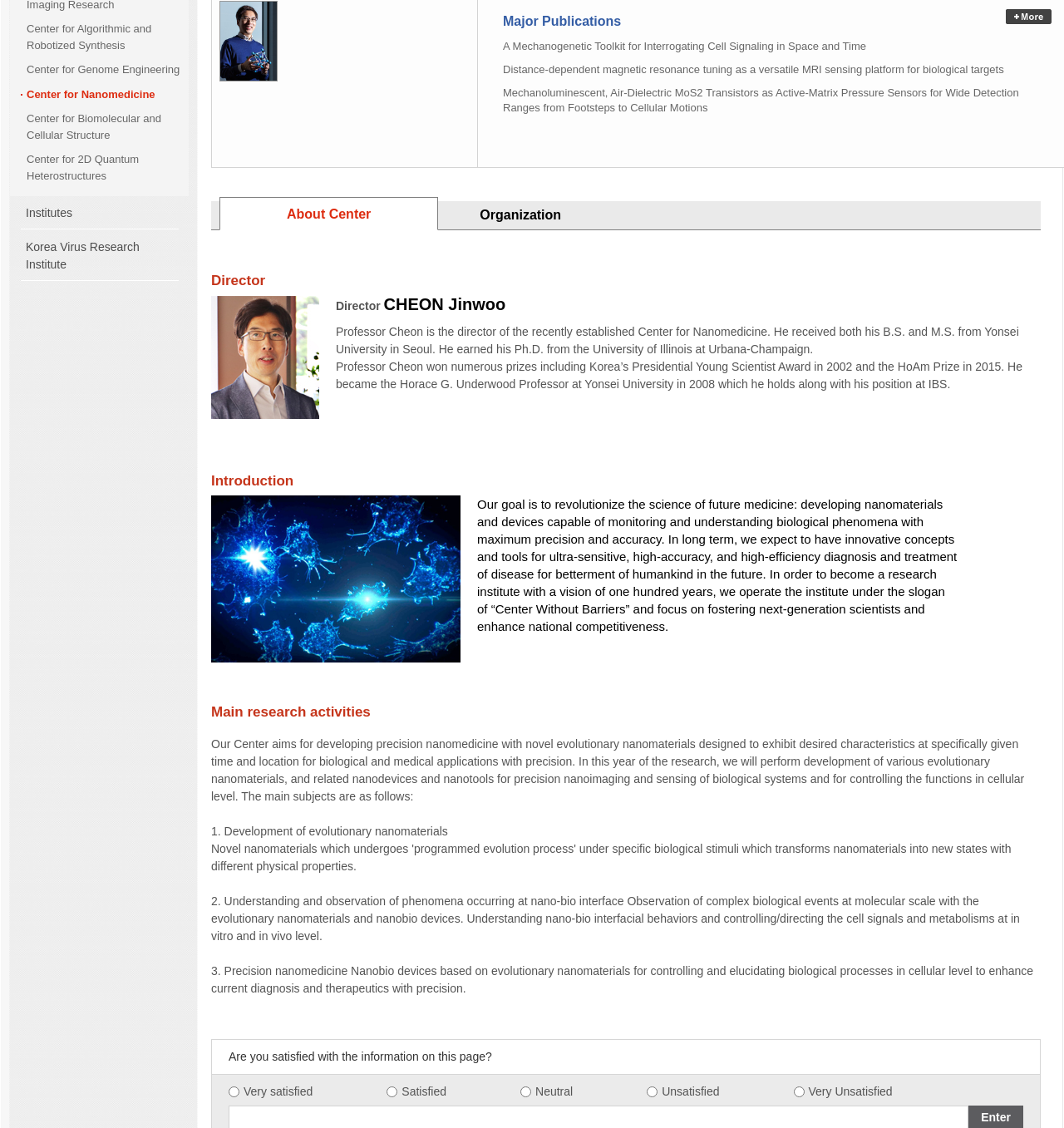Predict the bounding box of the UI element based on the description: "Center for Genome Engineering". The coordinates should be four float numbers between 0 and 1, formatted as [left, top, right, bottom].

[0.017, 0.051, 0.173, 0.073]